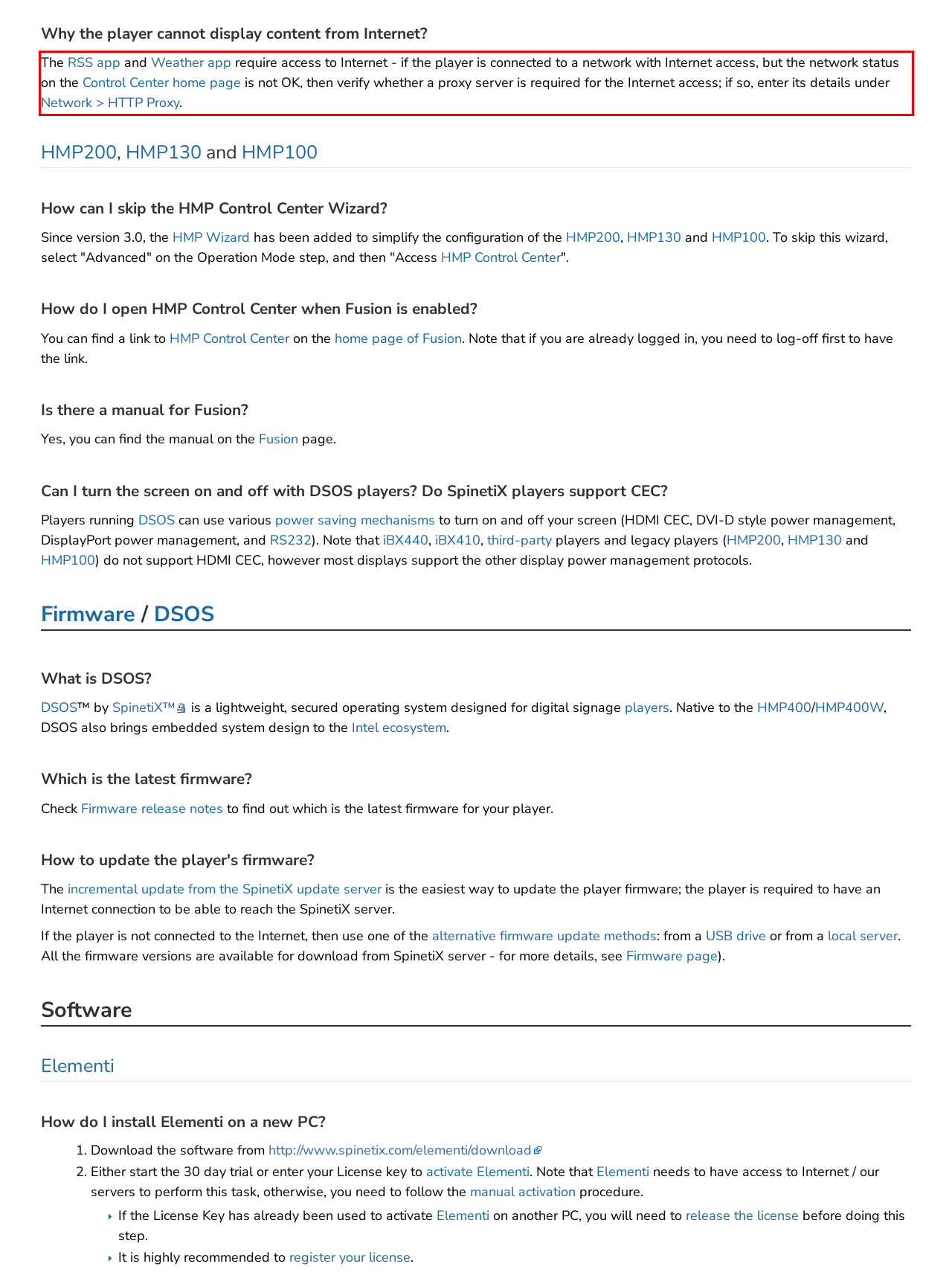Given a screenshot of a webpage, locate the red bounding box and extract the text it encloses.

The RSS app and Weather app require access to Internet - if the player is connected to a network with Internet access, but the network status on the Control Center home page is not OK, then verify whether a proxy server is required for the Internet access; if so, enter its details under Network > HTTP Proxy.